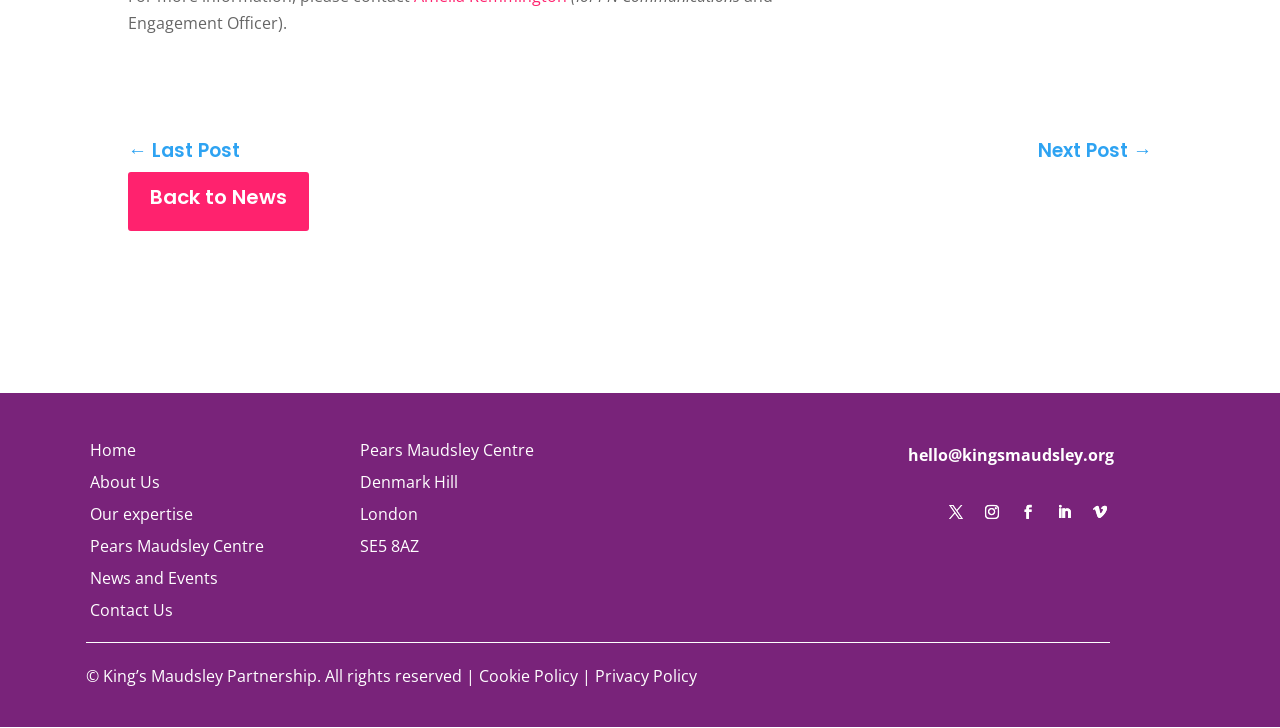Pinpoint the bounding box coordinates of the element that must be clicked to accomplish the following instruction: "go back to last post". The coordinates should be in the format of four float numbers between 0 and 1, i.e., [left, top, right, bottom].

[0.1, 0.188, 0.188, 0.226]